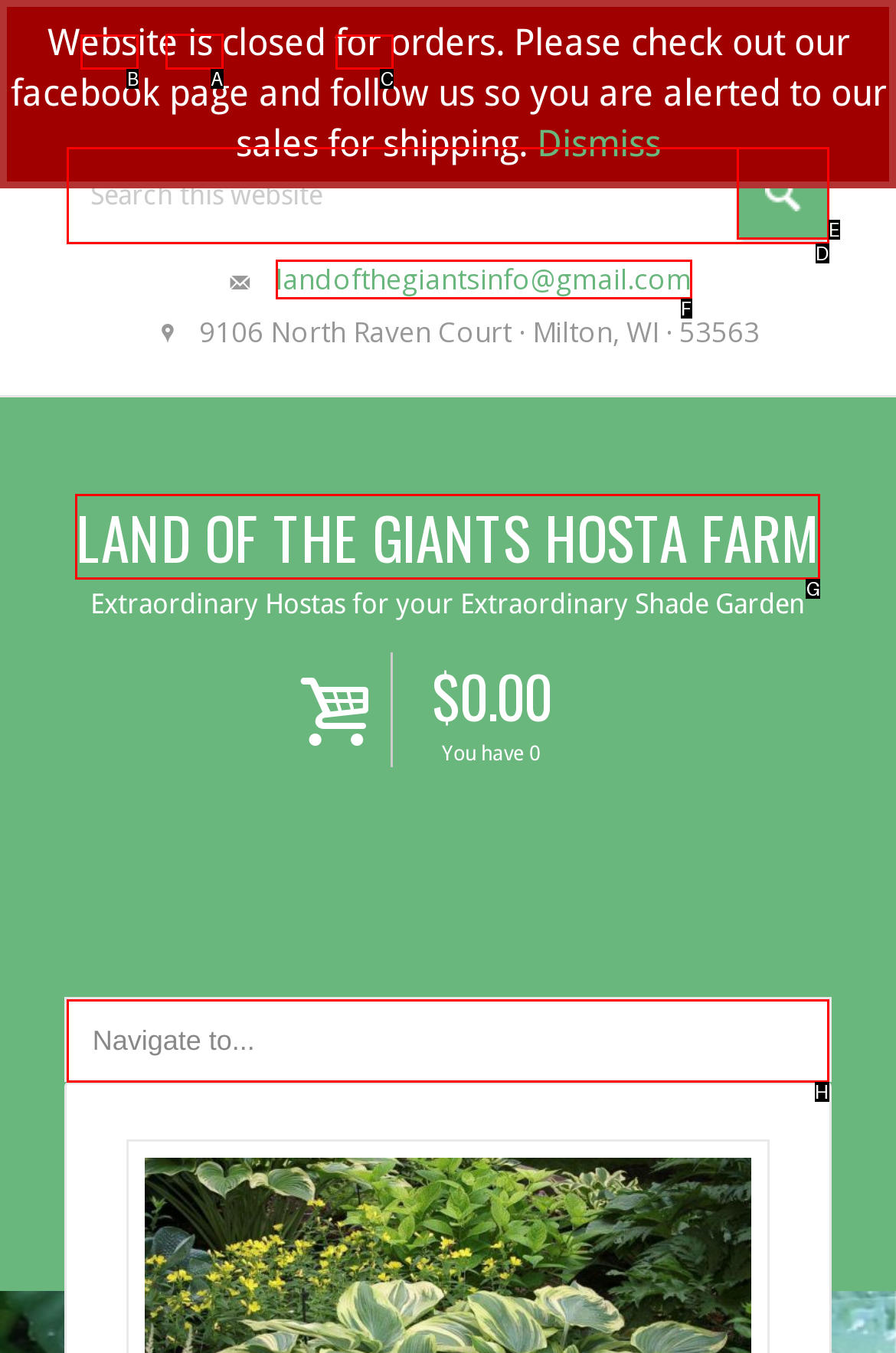Determine which UI element I need to click to achieve the following task: Check Facebook page Provide your answer as the letter of the selected option.

A